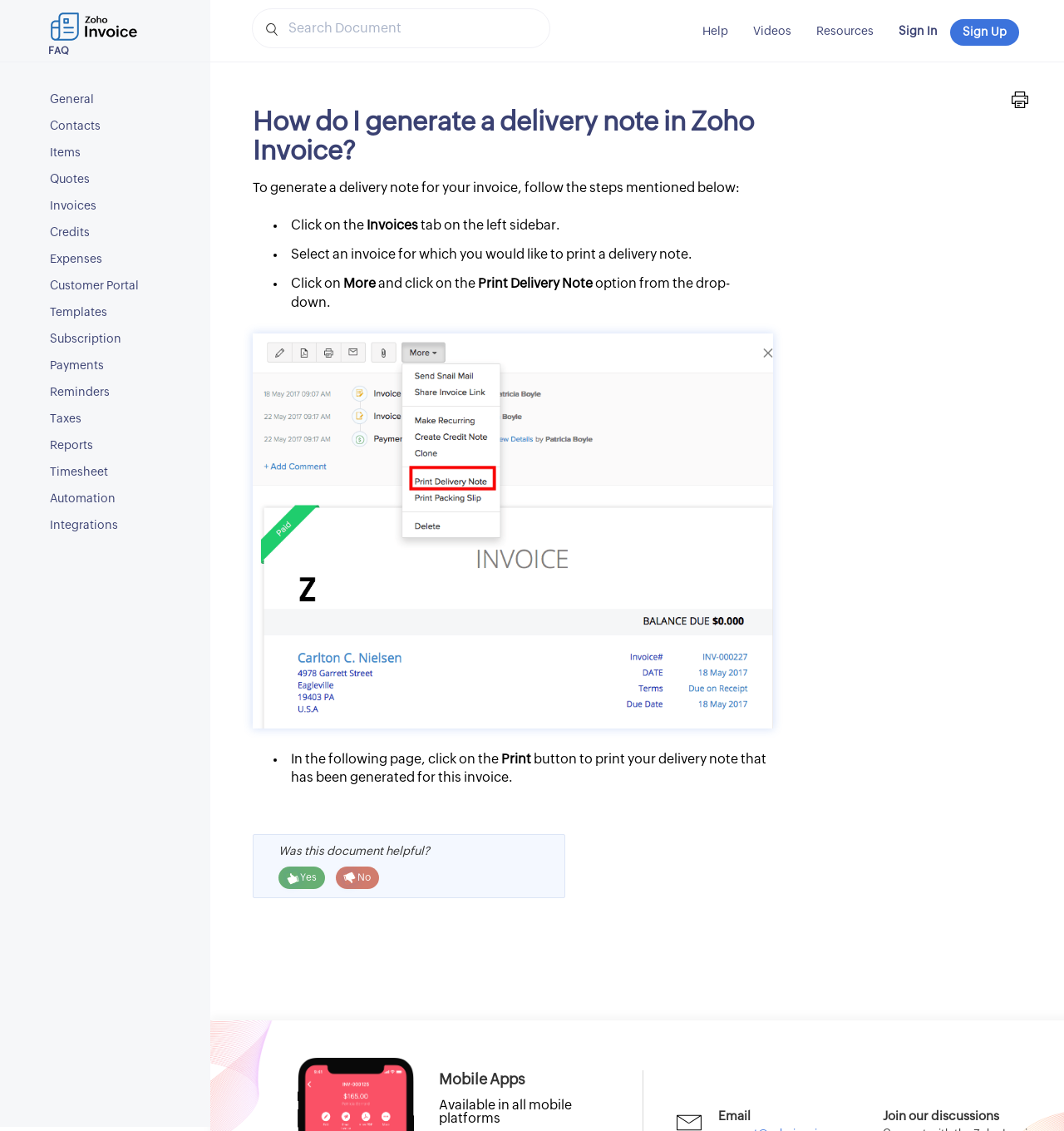Give a one-word or short phrase answer to this question: 
How many links are there in the left sidebar?

15